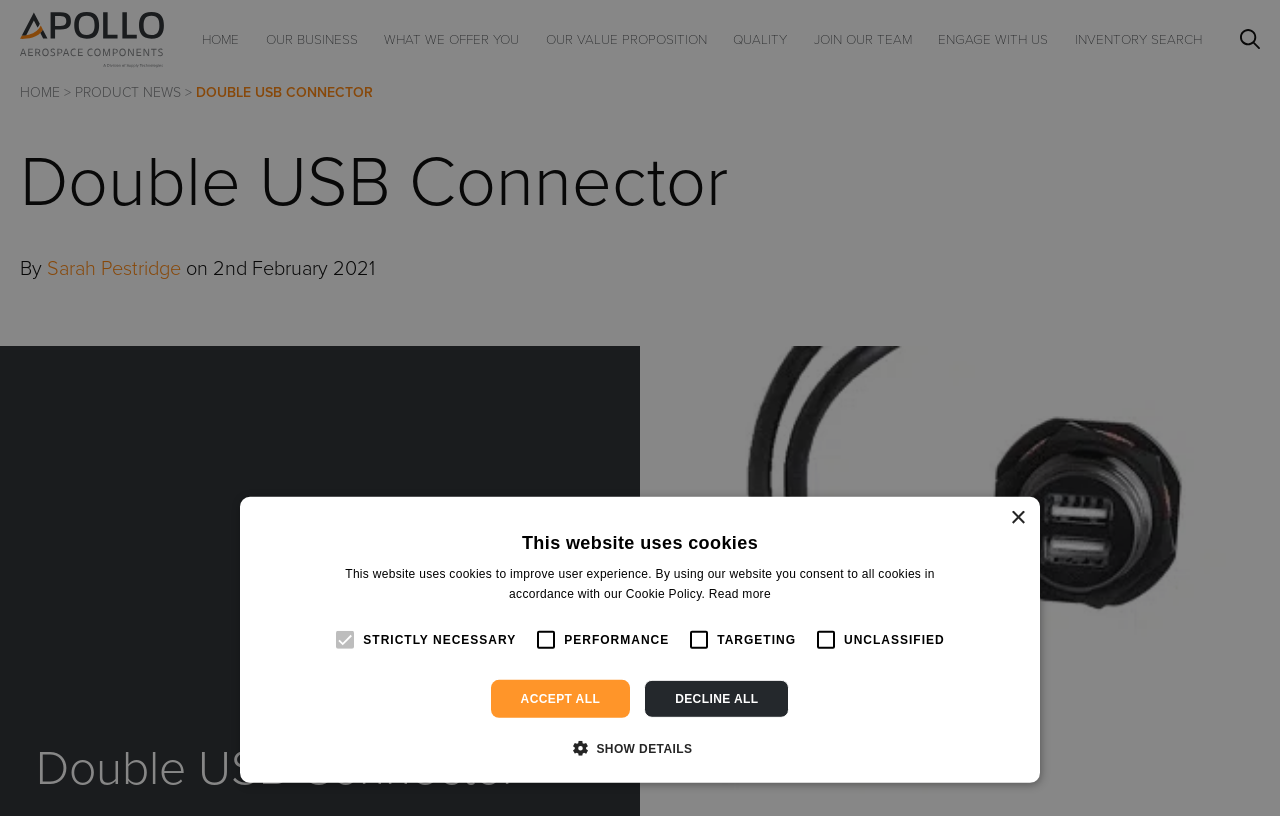Please provide a brief answer to the following inquiry using a single word or phrase:
When was the article published?

2nd February 2021